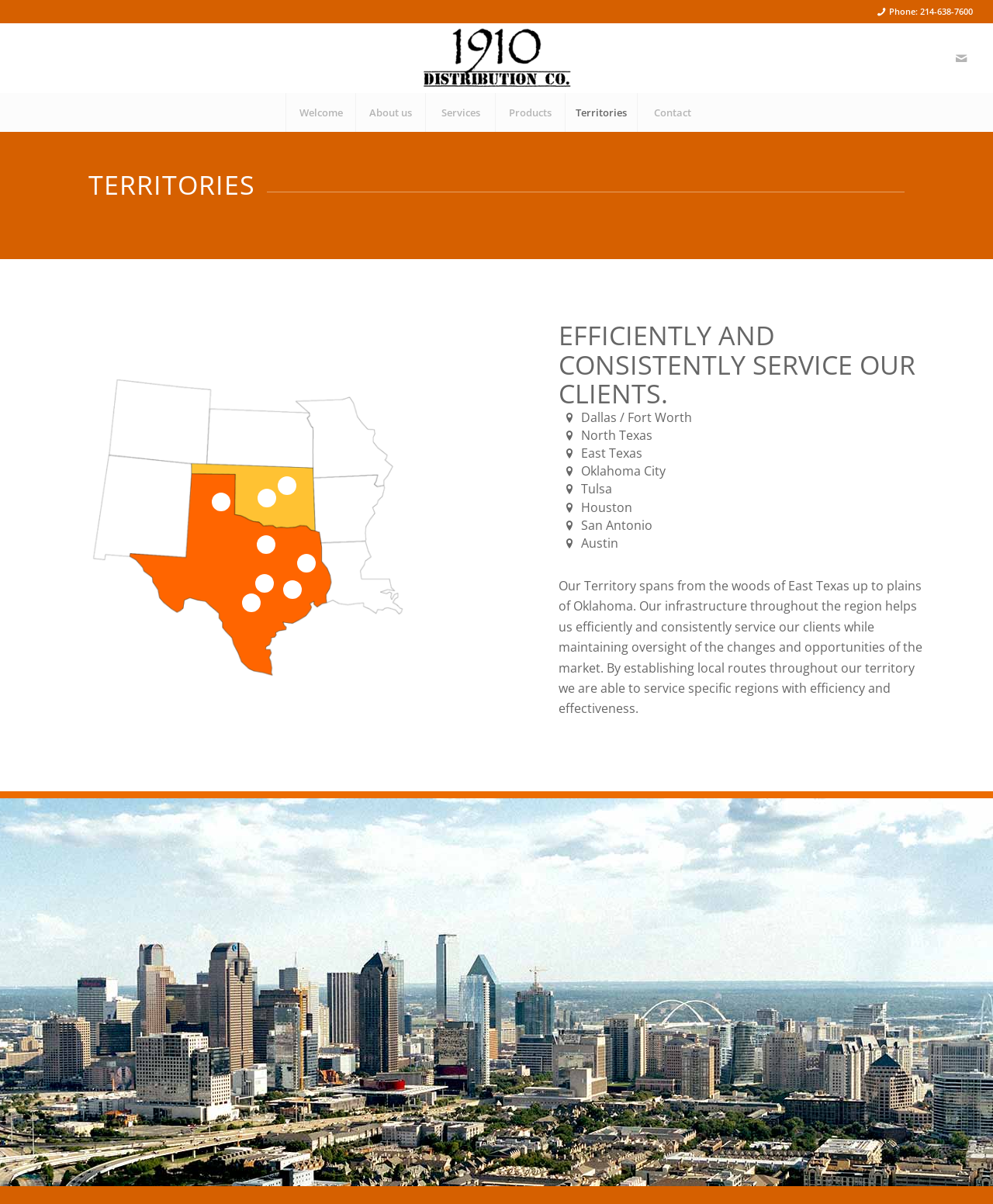Utilize the details in the image to give a detailed response to the question: What is the orientation of the menu?

I found this information by looking at the menu element, which has an orientation attribute set to 'vertical'.